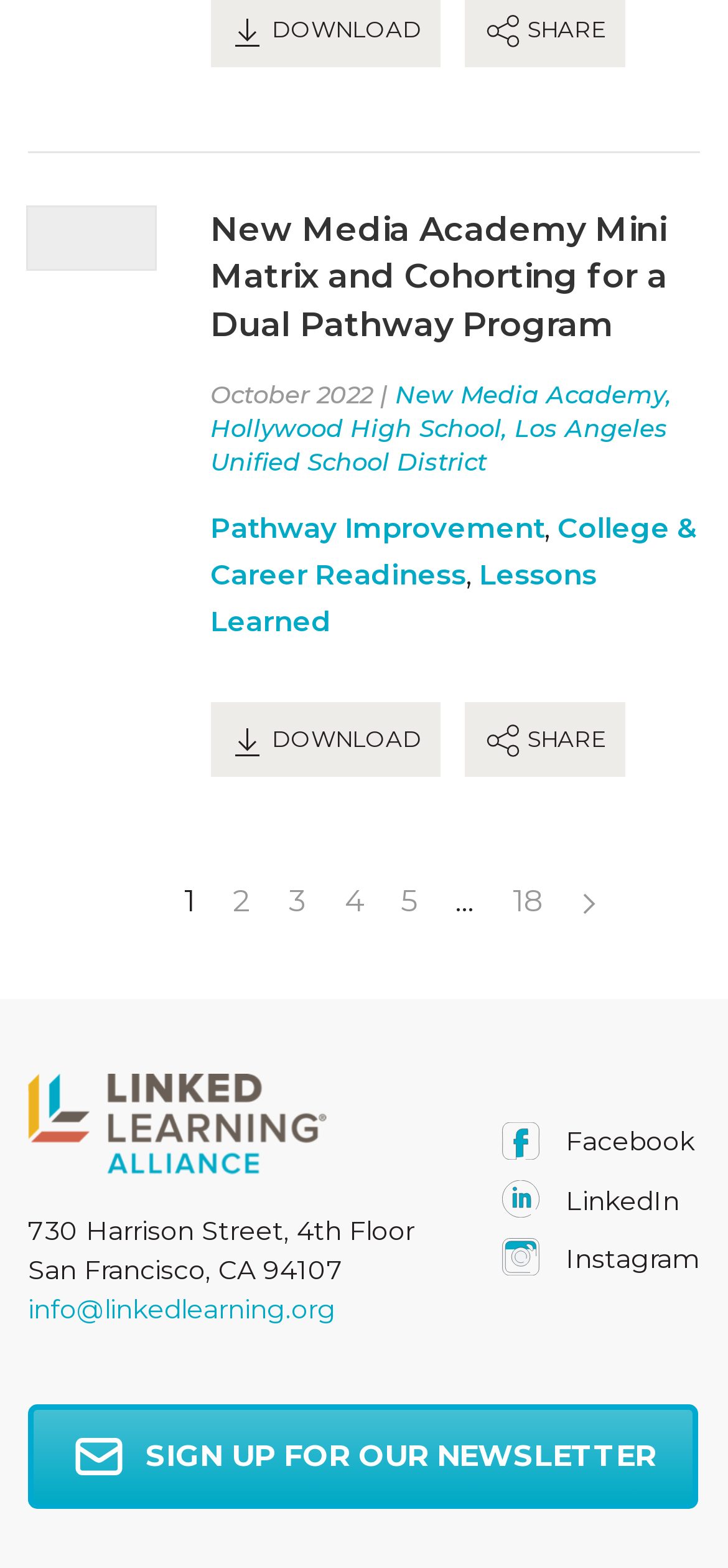Locate the bounding box coordinates of the area you need to click to fulfill this instruction: 'Sign up for the newsletter'. The coordinates must be in the form of four float numbers ranging from 0 to 1: [left, top, right, bottom].

[0.038, 0.895, 0.959, 0.962]